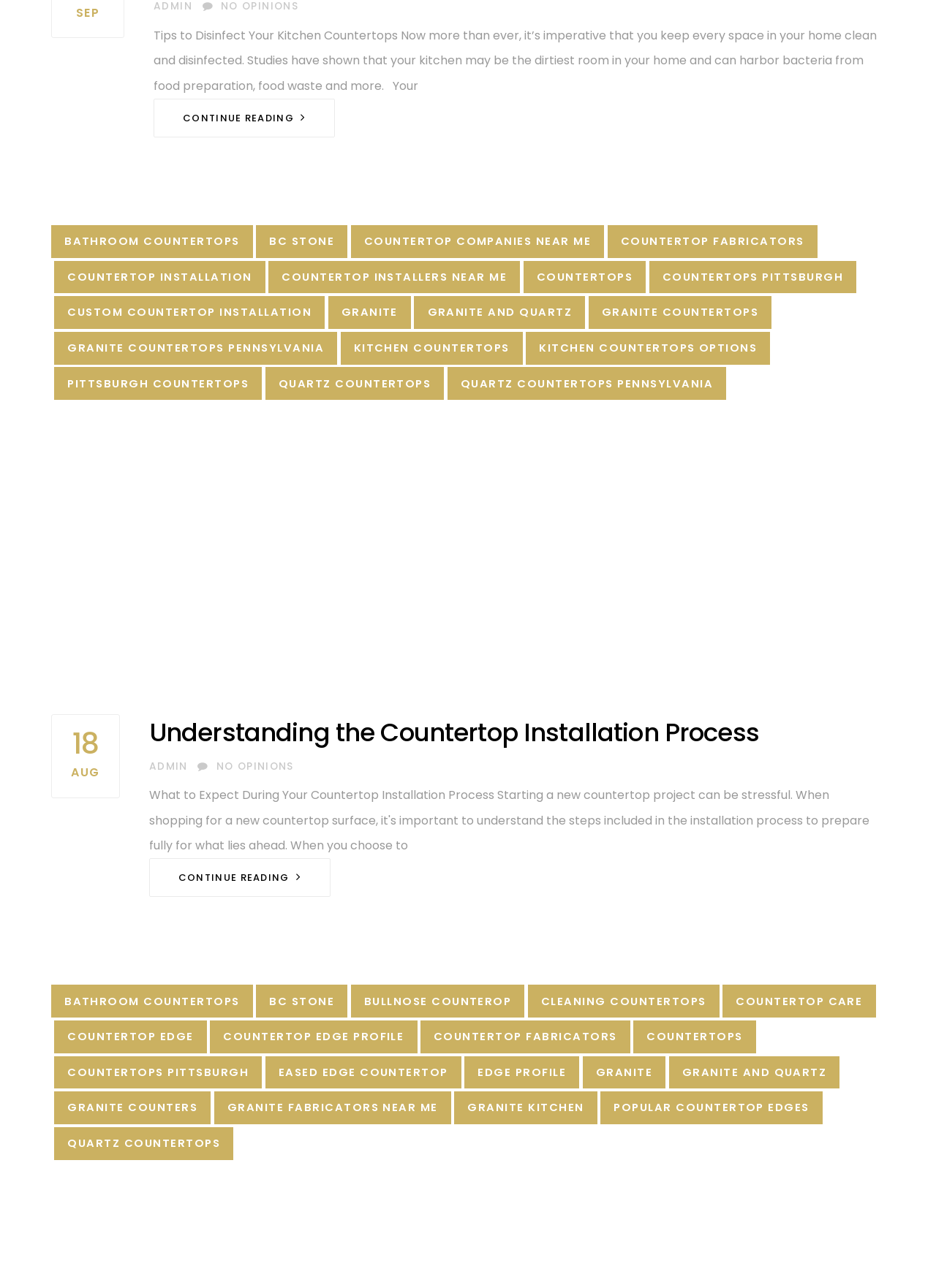Find the bounding box coordinates of the element to click in order to complete the given instruction: "Continue reading the article."

[0.164, 0.077, 0.358, 0.107]